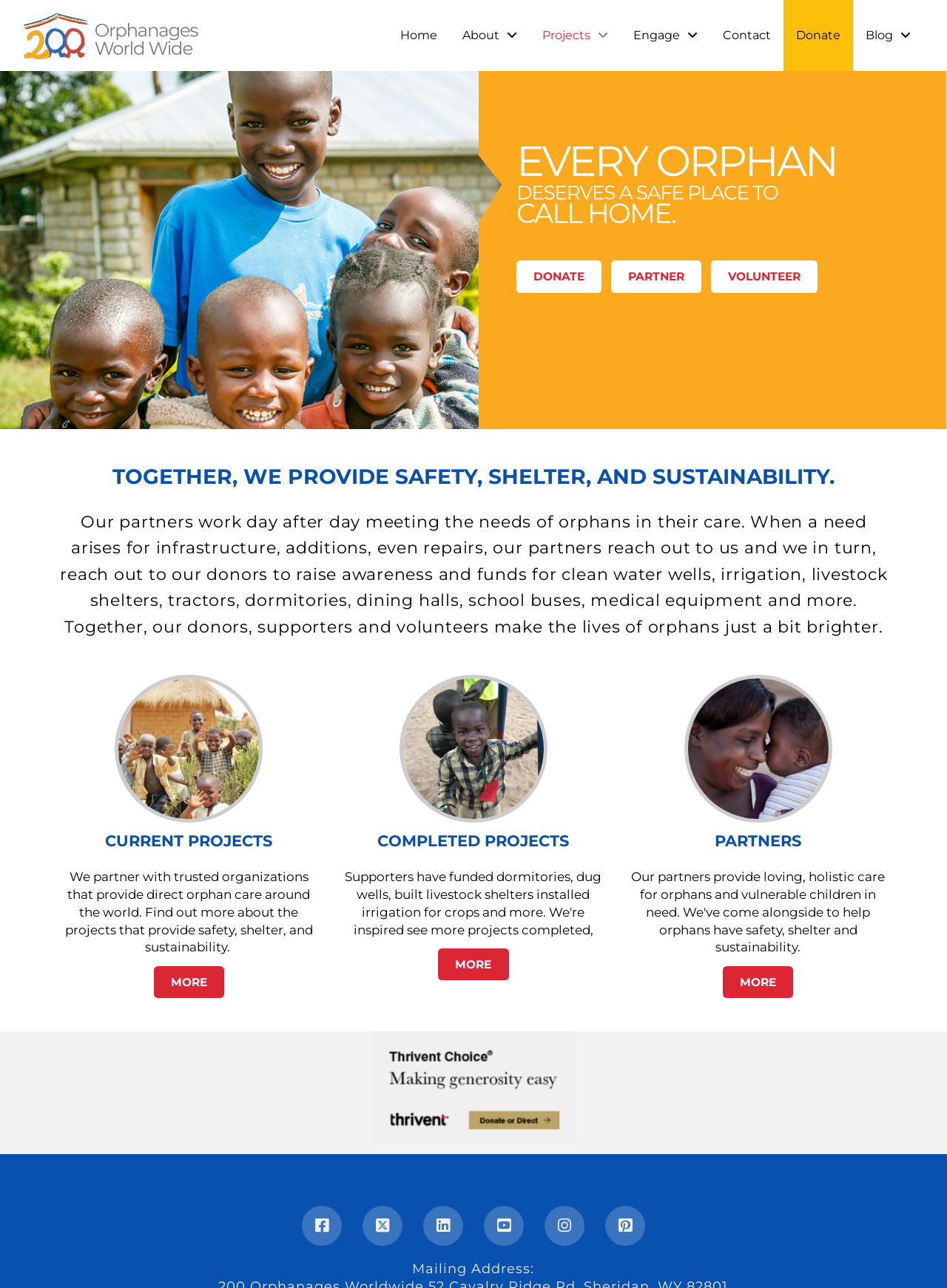Provide a brief response using a word or short phrase to this question:
What is the main purpose of this webpage?

Orphanages projects